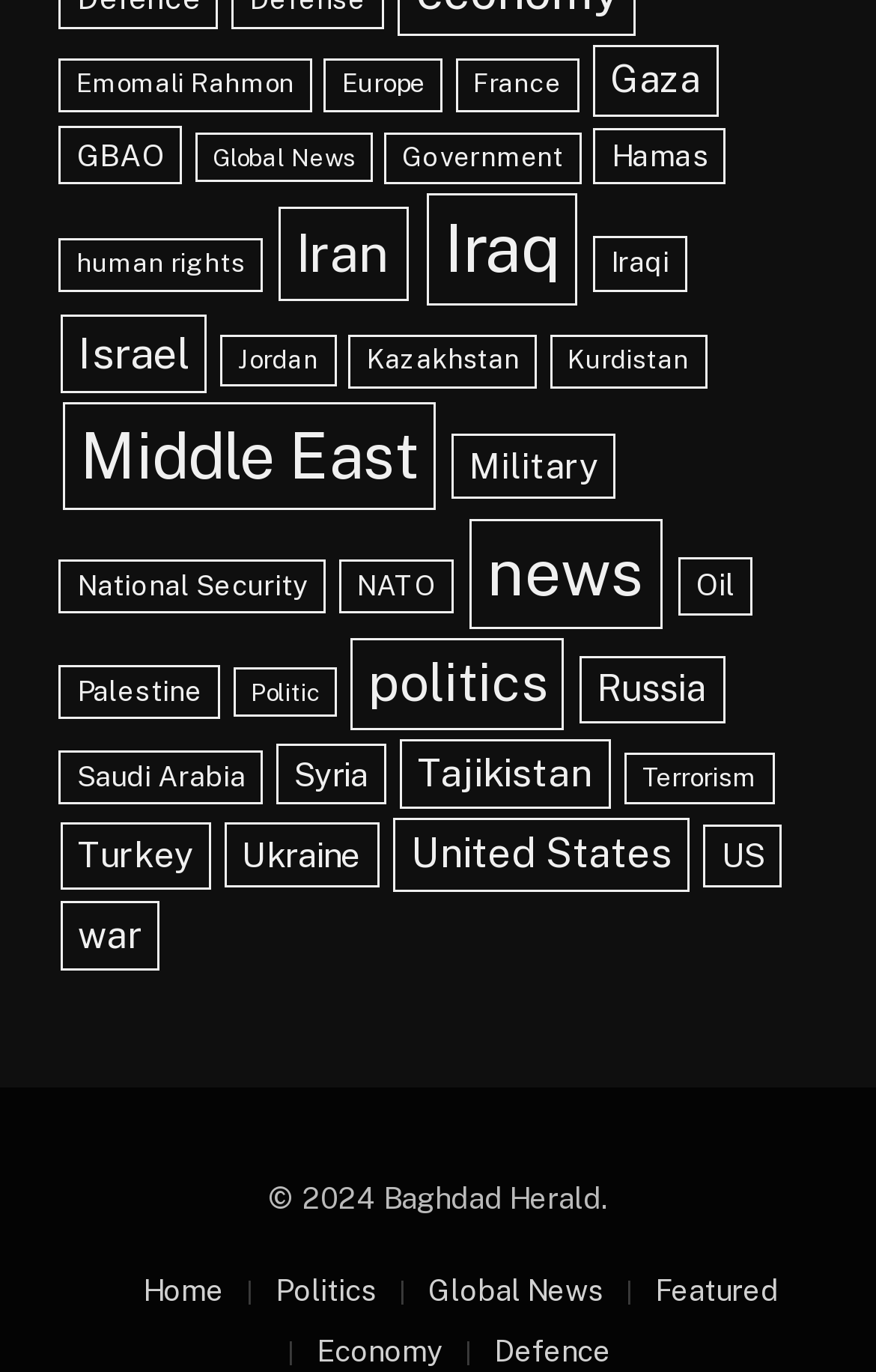Please determine the bounding box coordinates of the clickable area required to carry out the following instruction: "Browse Economy news". The coordinates must be four float numbers between 0 and 1, represented as [left, top, right, bottom].

[0.362, 0.973, 0.505, 0.997]